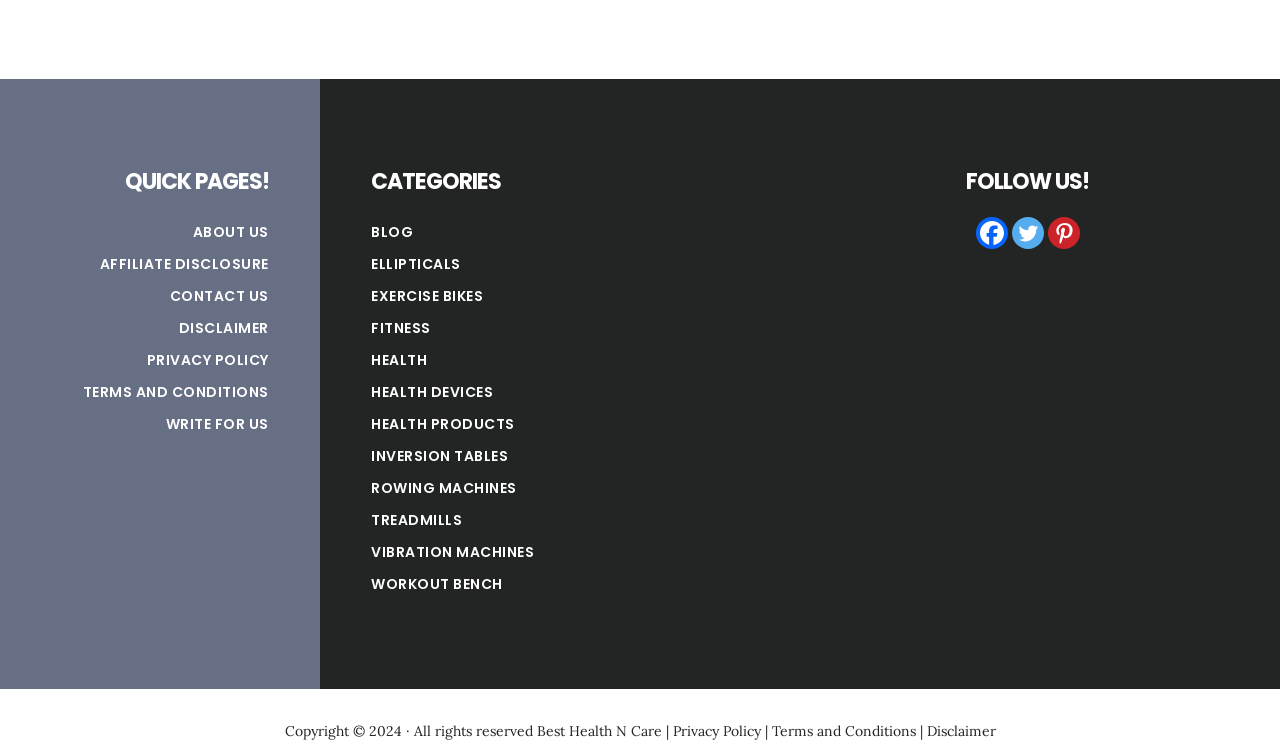Identify the bounding box coordinates of the clickable region required to complete the instruction: "follow on Facebook". The coordinates should be given as four float numbers within the range of 0 and 1, i.e., [left, top, right, bottom].

[0.762, 0.293, 0.787, 0.336]